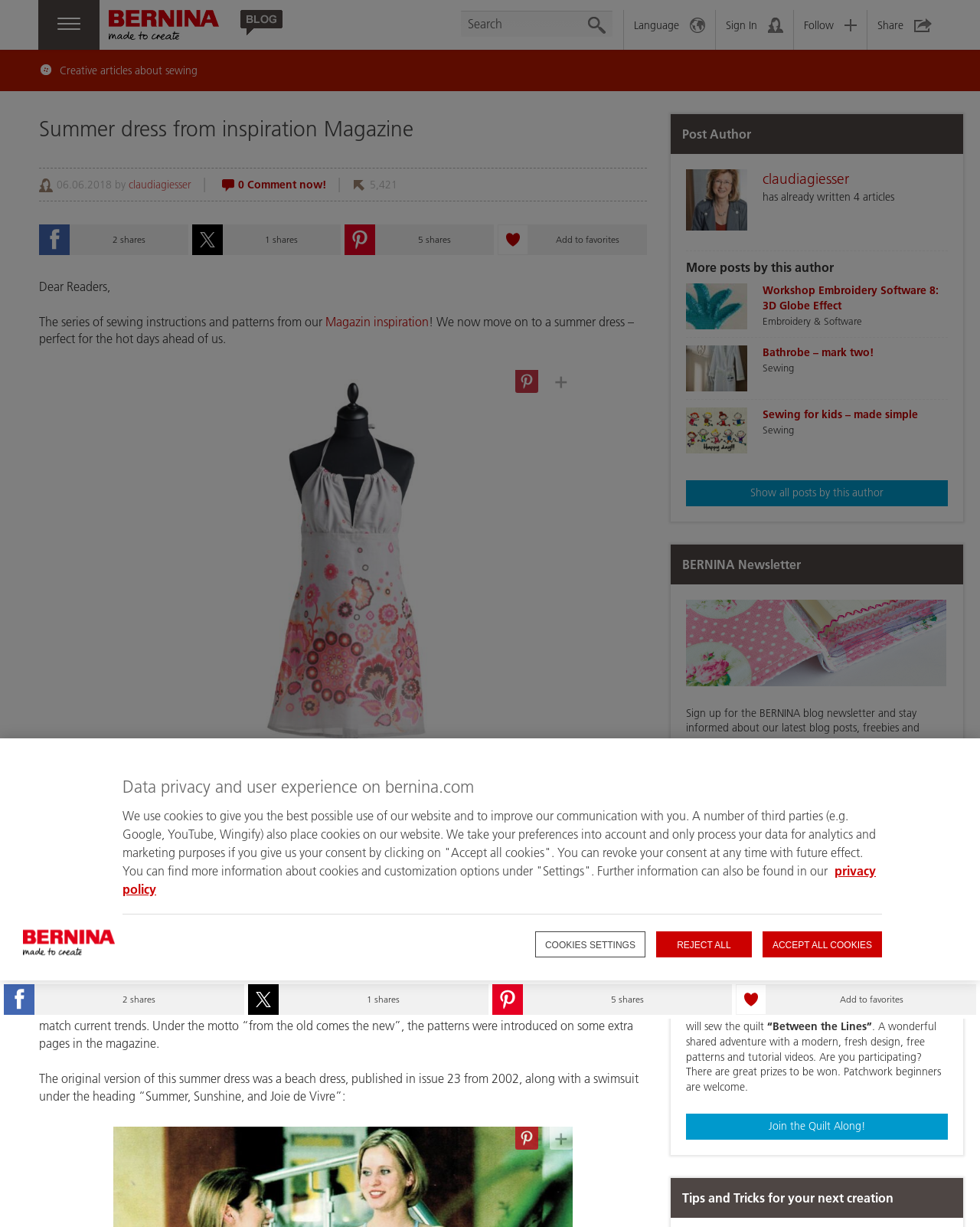Construct a thorough caption encompassing all aspects of the webpage.

This webpage is about a summer dress sewing pattern from the BERNINA Blog. At the top, there is a header section with a link to the BERNINA Blog, a search box, and language selection options. Below that, there are buttons for signing in, following, and sharing.

The main content of the page is divided into sections. The first section has a heading "Creative articles about sewing" and a subheading "Summer dress from inspiration Magazine". Below that, there is a brief introduction to the summer dress pattern, followed by a link to the original article and an image of the dress.

The next section has a heading "Post Author" and provides information about the author, including a link to their profile and a list of their other articles. Below that, there is a section with a heading "More posts by this author" that lists three more articles by the same author.

Further down the page, there is a section with a heading "BERNINA Newsletter" that invites users to sign up for the newsletter. Below that, there is a section with a heading "Sugaridoo Quilt Along 2024" that promotes a quilt-along event.

At the bottom of the page, there are links to share the article on social media and a button to add it to favorites. There is also a cookie banner that provides information about data privacy and user experience on the website.

Throughout the page, there are various images, links, and buttons that provide additional information and functionality.